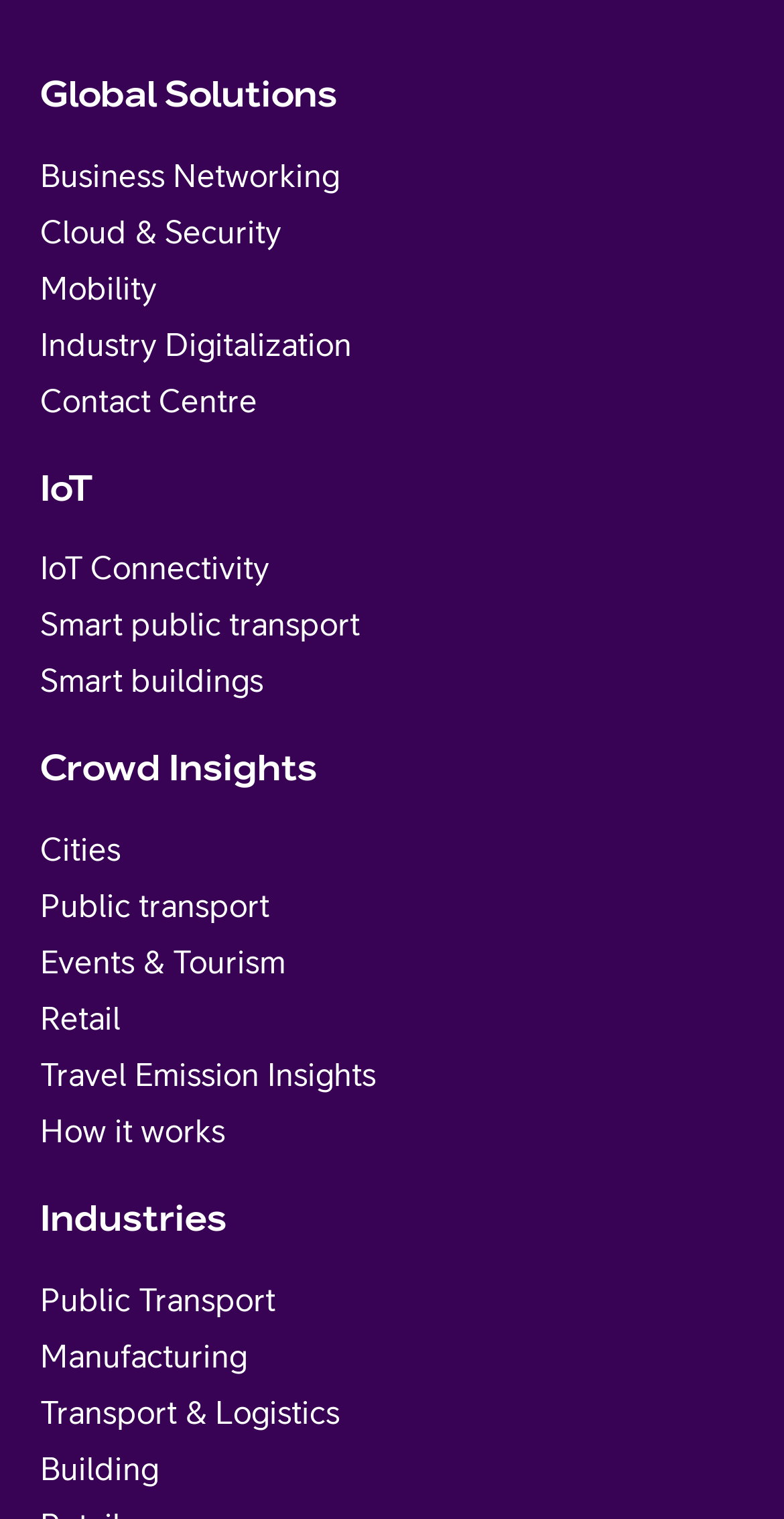Identify the bounding box coordinates of the part that should be clicked to carry out this instruction: "Learn about IoT".

[0.051, 0.308, 0.949, 0.335]